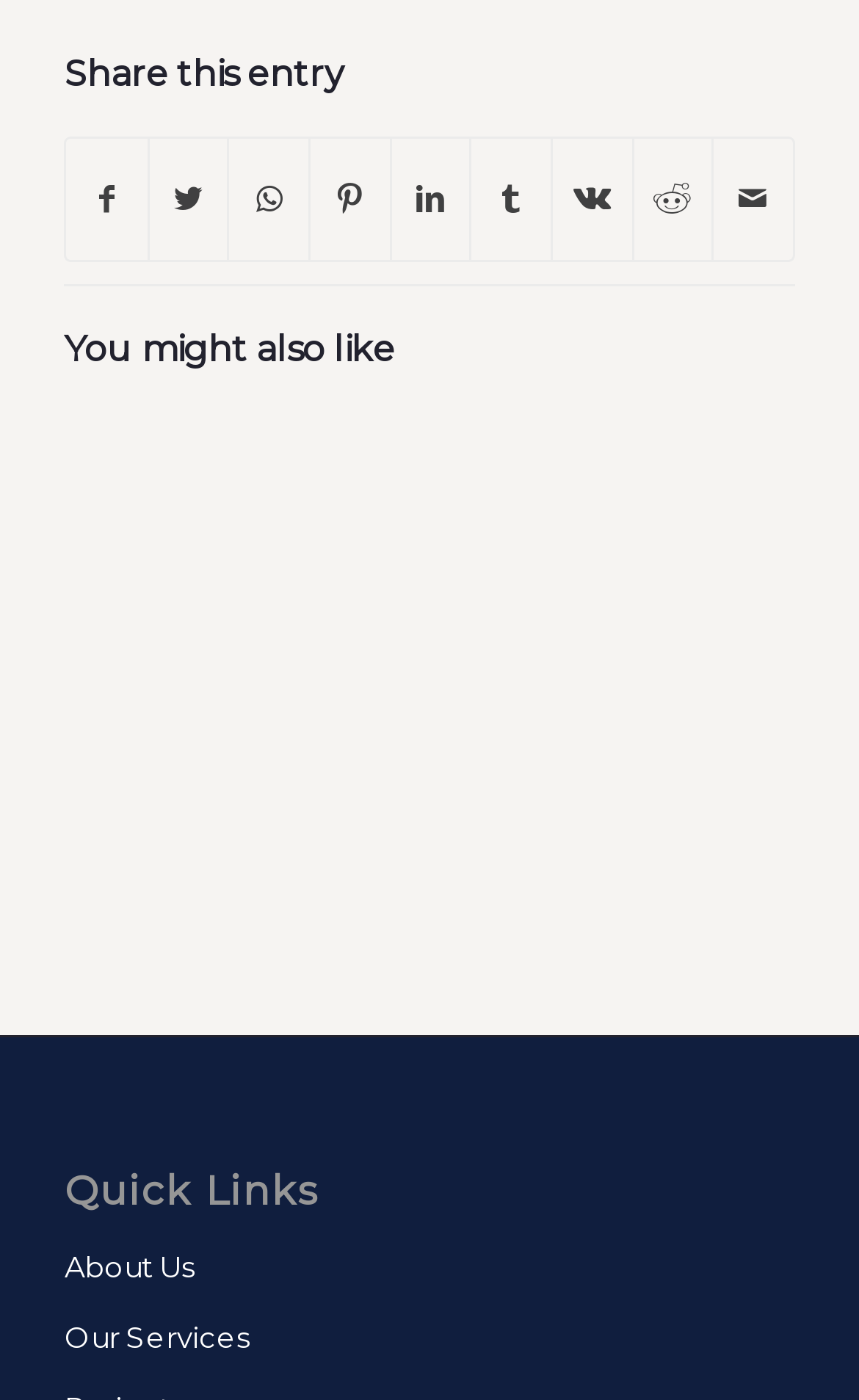Please identify the bounding box coordinates of the element's region that I should click in order to complete the following instruction: "Go to About Us page". The bounding box coordinates consist of four float numbers between 0 and 1, i.e., [left, top, right, bottom].

[0.075, 0.88, 0.925, 0.931]